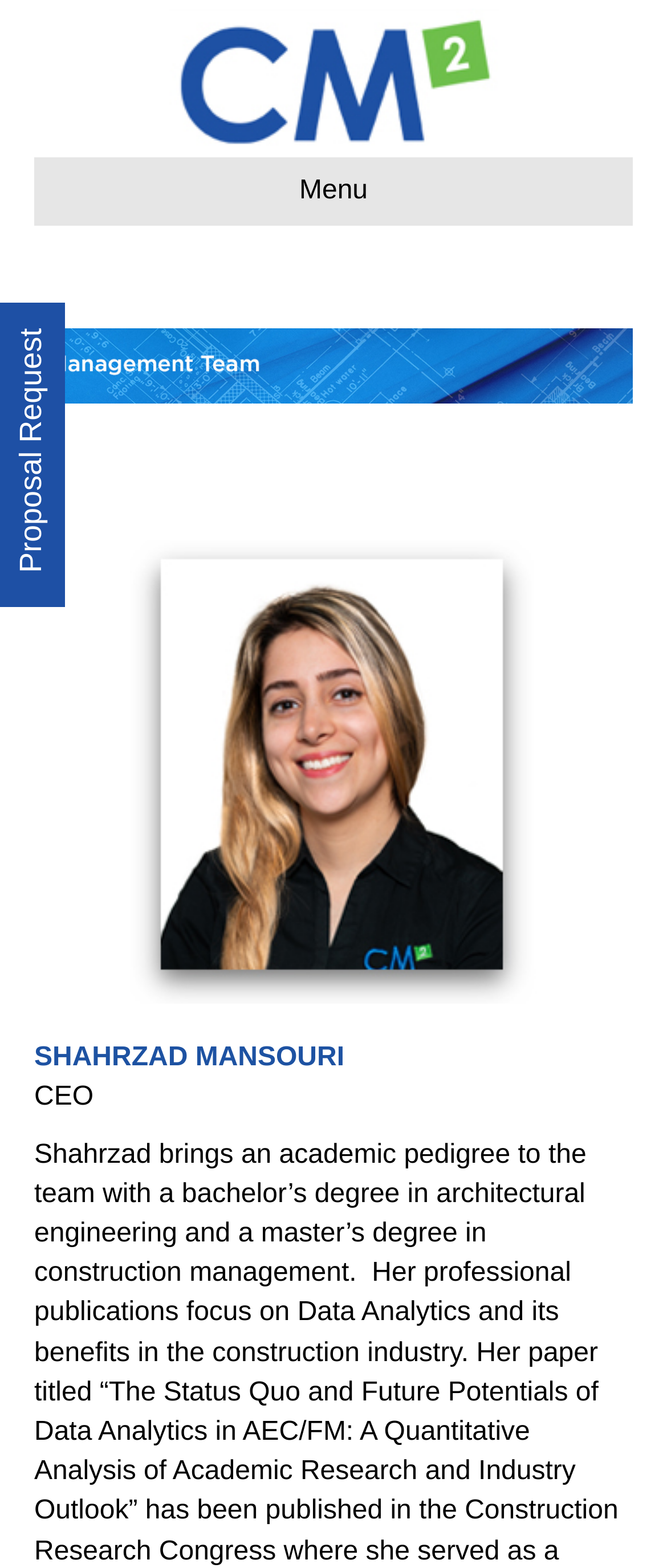Give a one-word or short phrase answer to the question: 
What is the position of the navigation menu?

Top